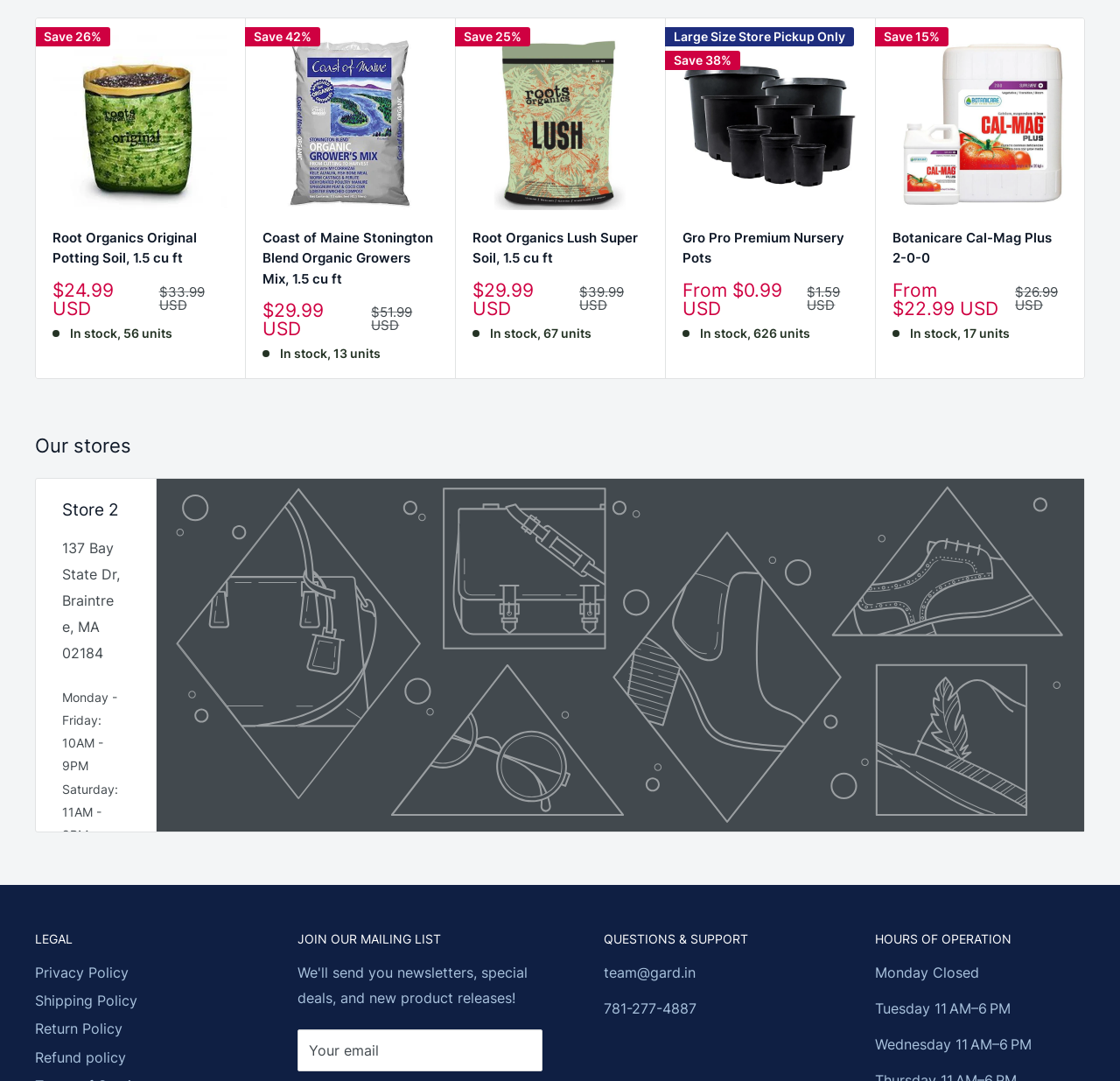Please answer the following question as detailed as possible based on the image: 
What is the phone number for questions and support?

I found the section 'QUESTIONS & SUPPORT' and looked for the phone number, which is 781-277-4887.